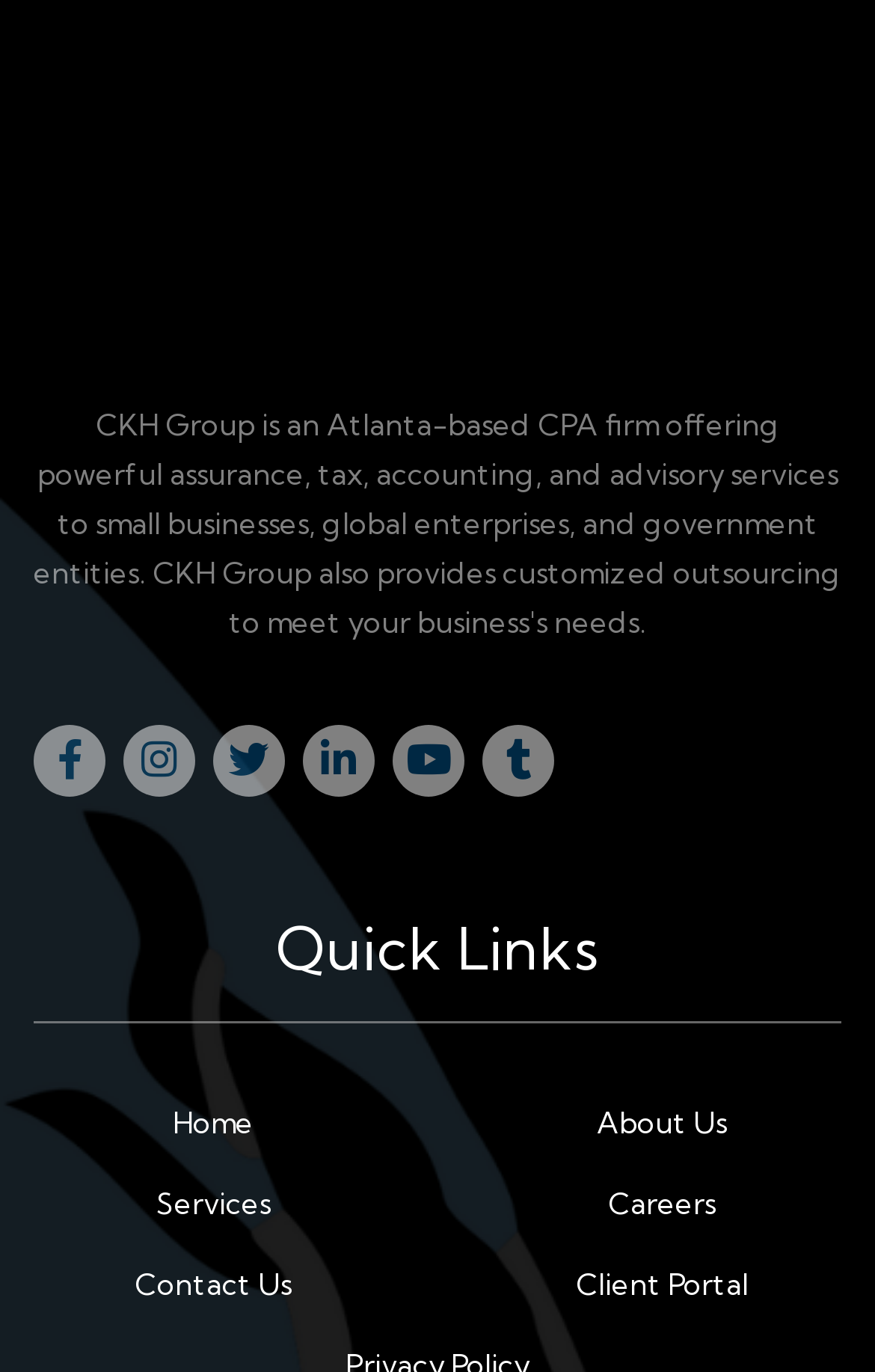Respond with a single word or phrase for the following question: 
What is the second link in the Quick Links section?

About Us